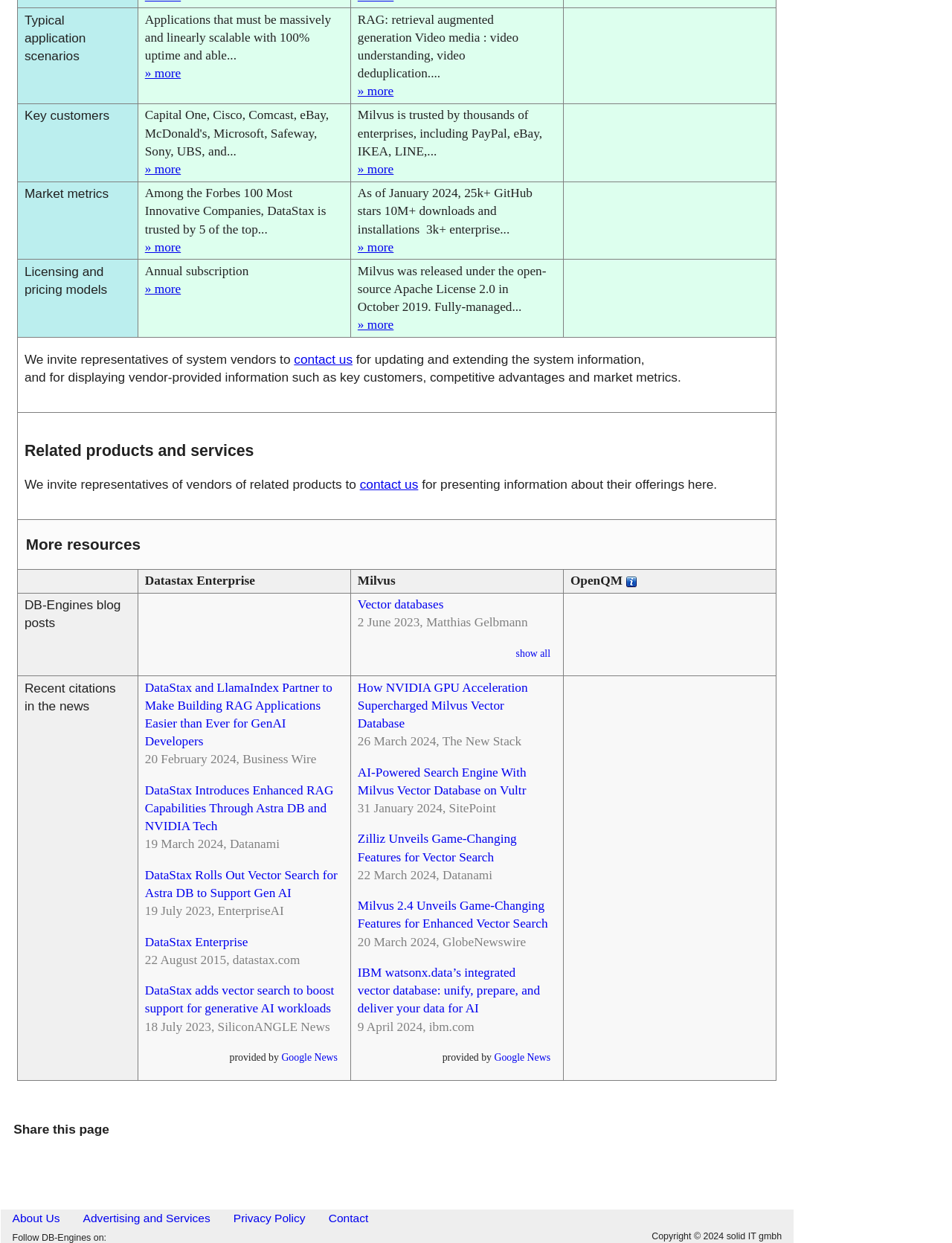What is the licensing and pricing model of Milvus?
Refer to the image and respond with a one-word or short-phrase answer.

Annual subscription